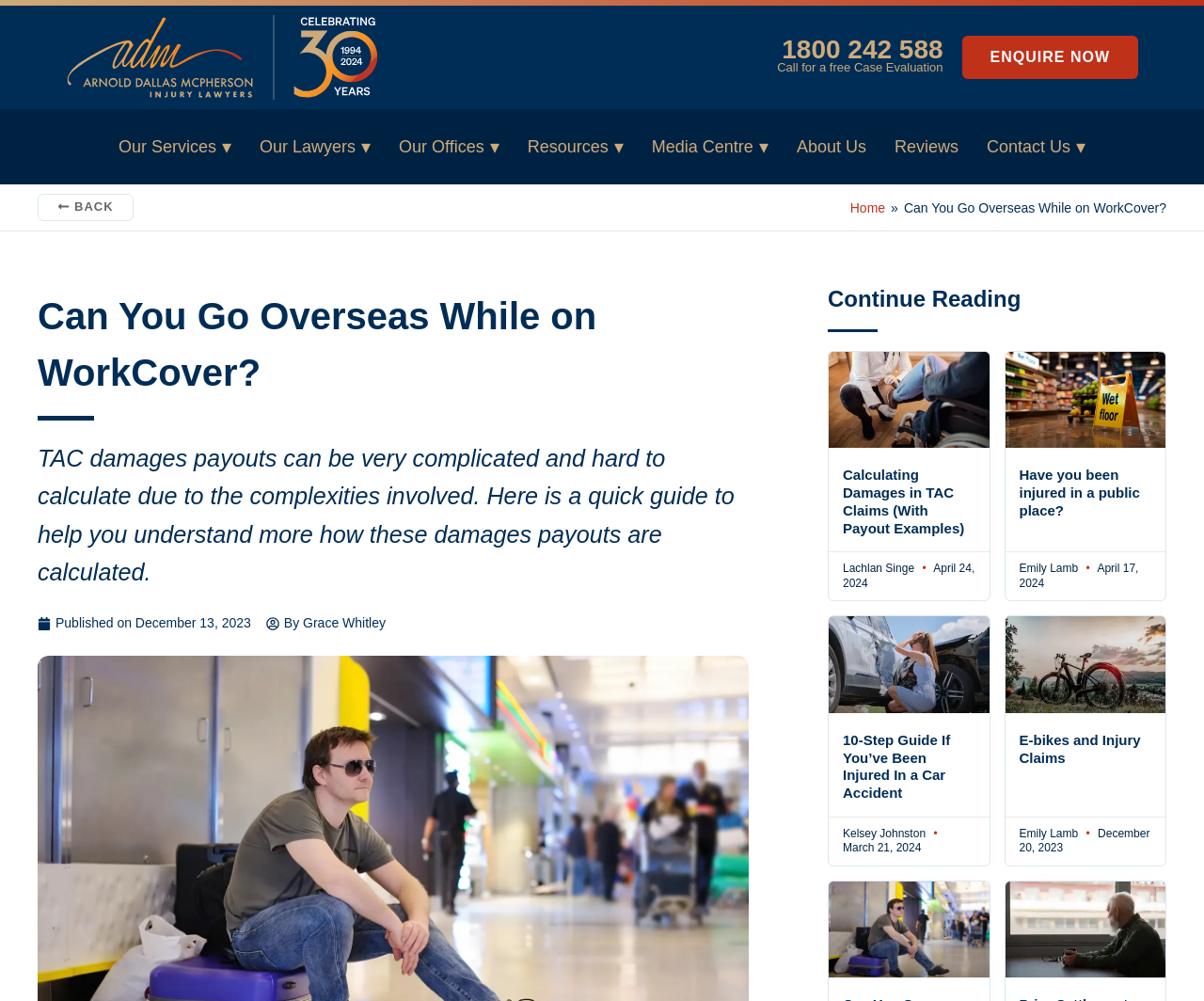What is the date of the article 'E-bikes and Injury Claims'?
Please provide a comprehensive answer based on the visual information in the image.

I found the date of the article by examining the StaticText element with the text 'December 20, 2023' which is located below the heading element with the text 'E-bikes and Injury Claims'.